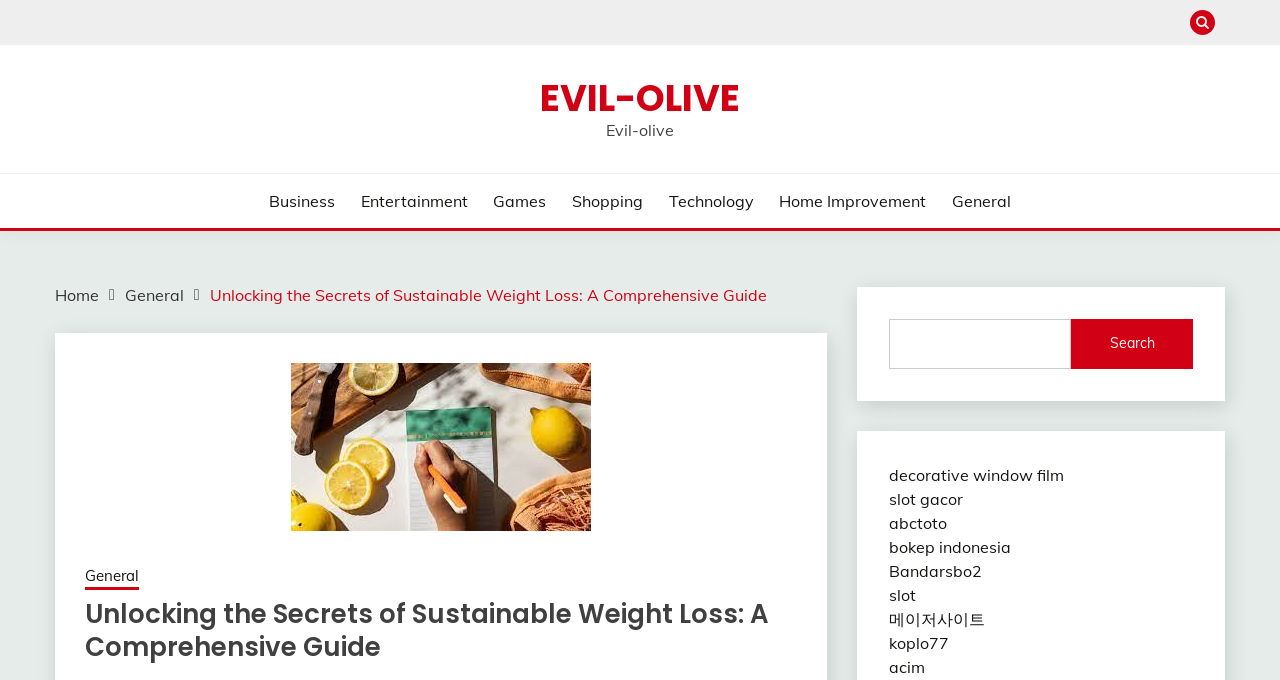Specify the bounding box coordinates of the area to click in order to execute this command: 'Click the search button'. The coordinates should consist of four float numbers ranging from 0 to 1, and should be formatted as [left, top, right, bottom].

[0.837, 0.469, 0.932, 0.542]